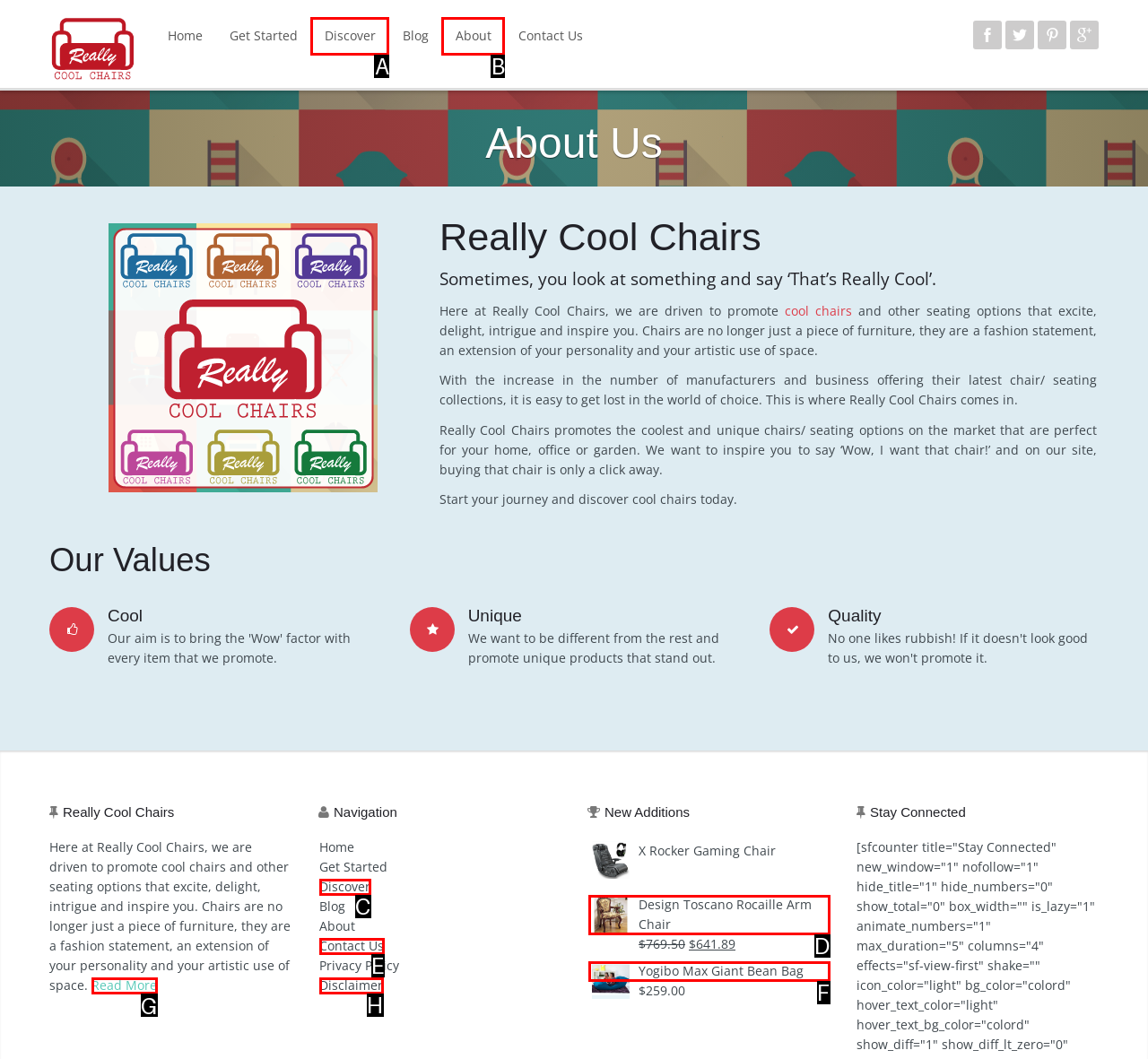Which option should be clicked to complete this task: Read more about Really Cool Chairs
Reply with the letter of the correct choice from the given choices.

G